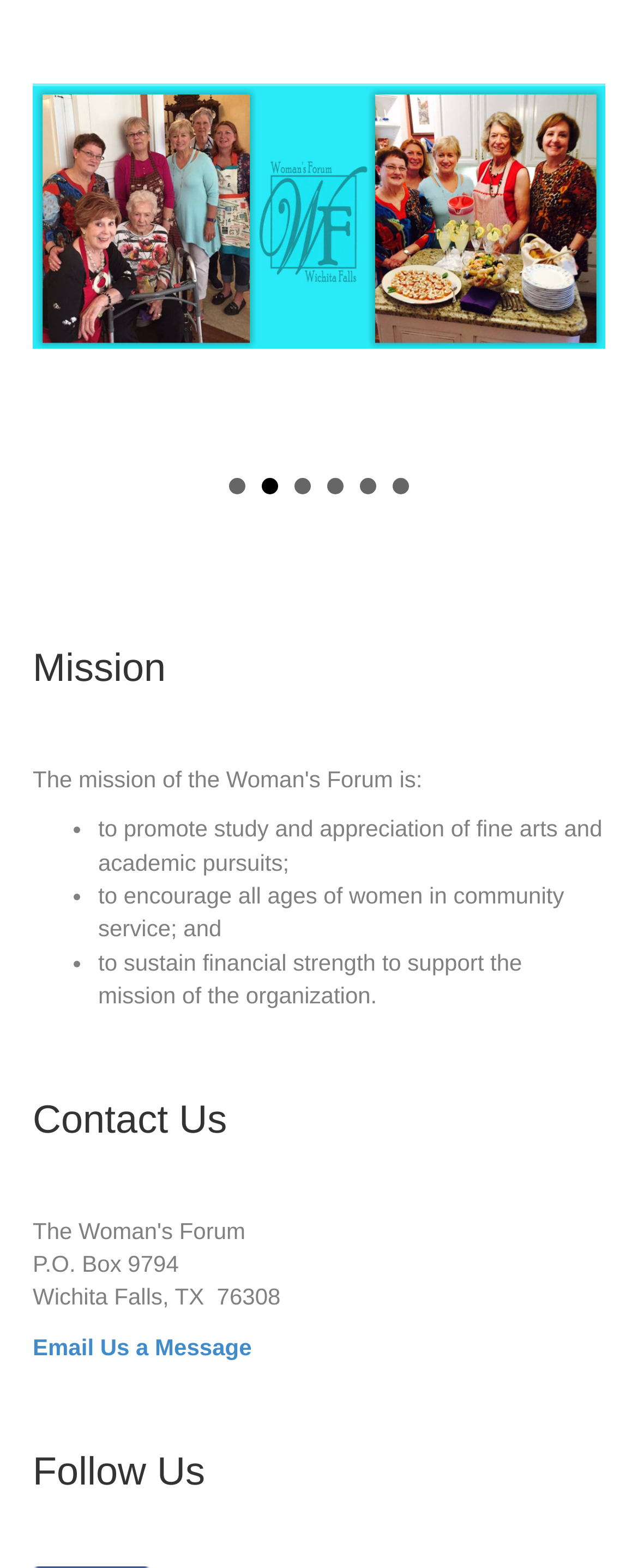Using the webpage screenshot and the element description Email Us a Message, determine the bounding box coordinates. Specify the coordinates in the format (top-left x, top-left y, bottom-right x, bottom-right y) with values ranging from 0 to 1.

[0.051, 0.85, 0.395, 0.867]